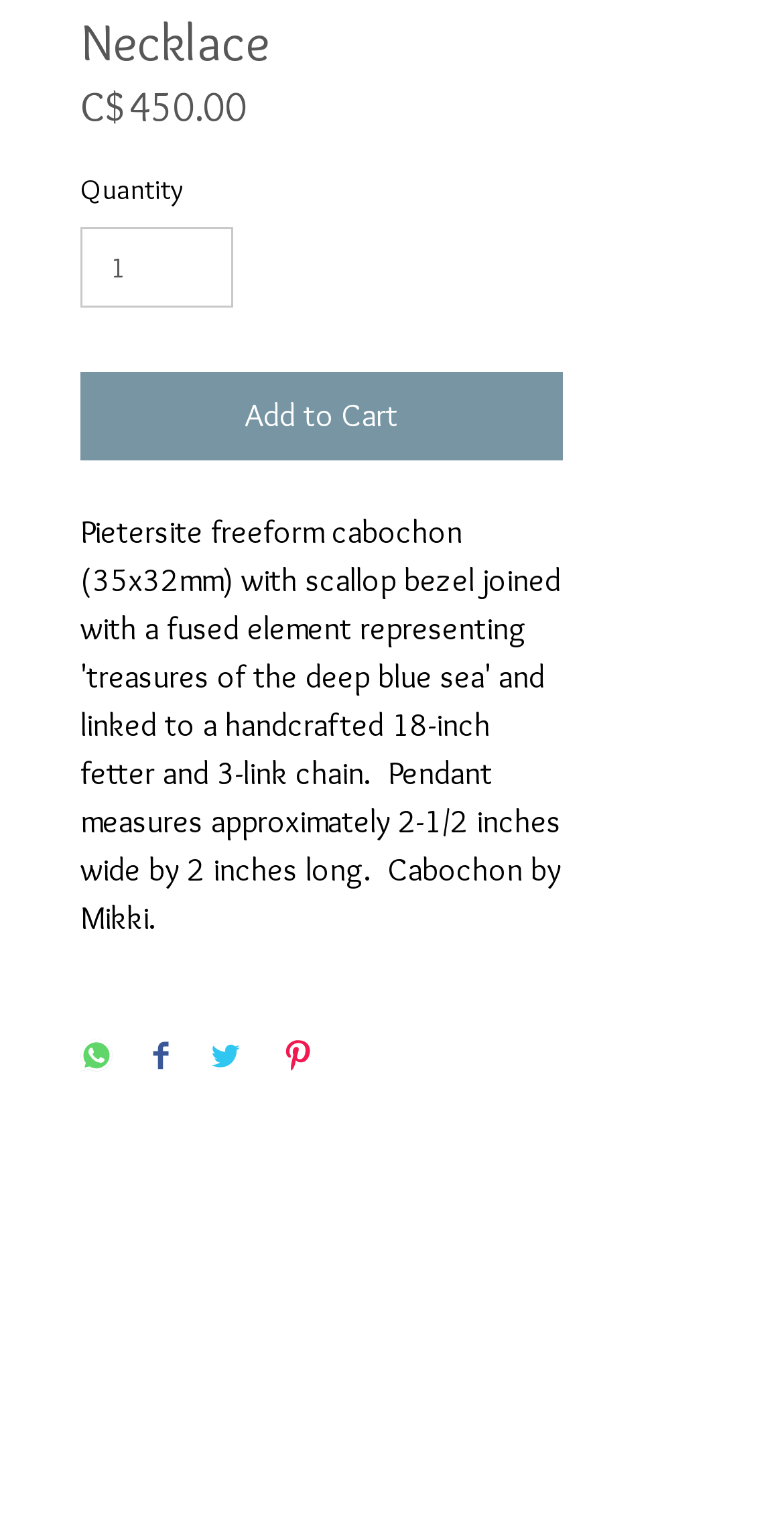Predict the bounding box coordinates of the UI element that matches this description: "parent_node: Email aria-label="Subscribe" name="commit"". The coordinates should be in the format [left, top, right, bottom] with each value between 0 and 1.

None